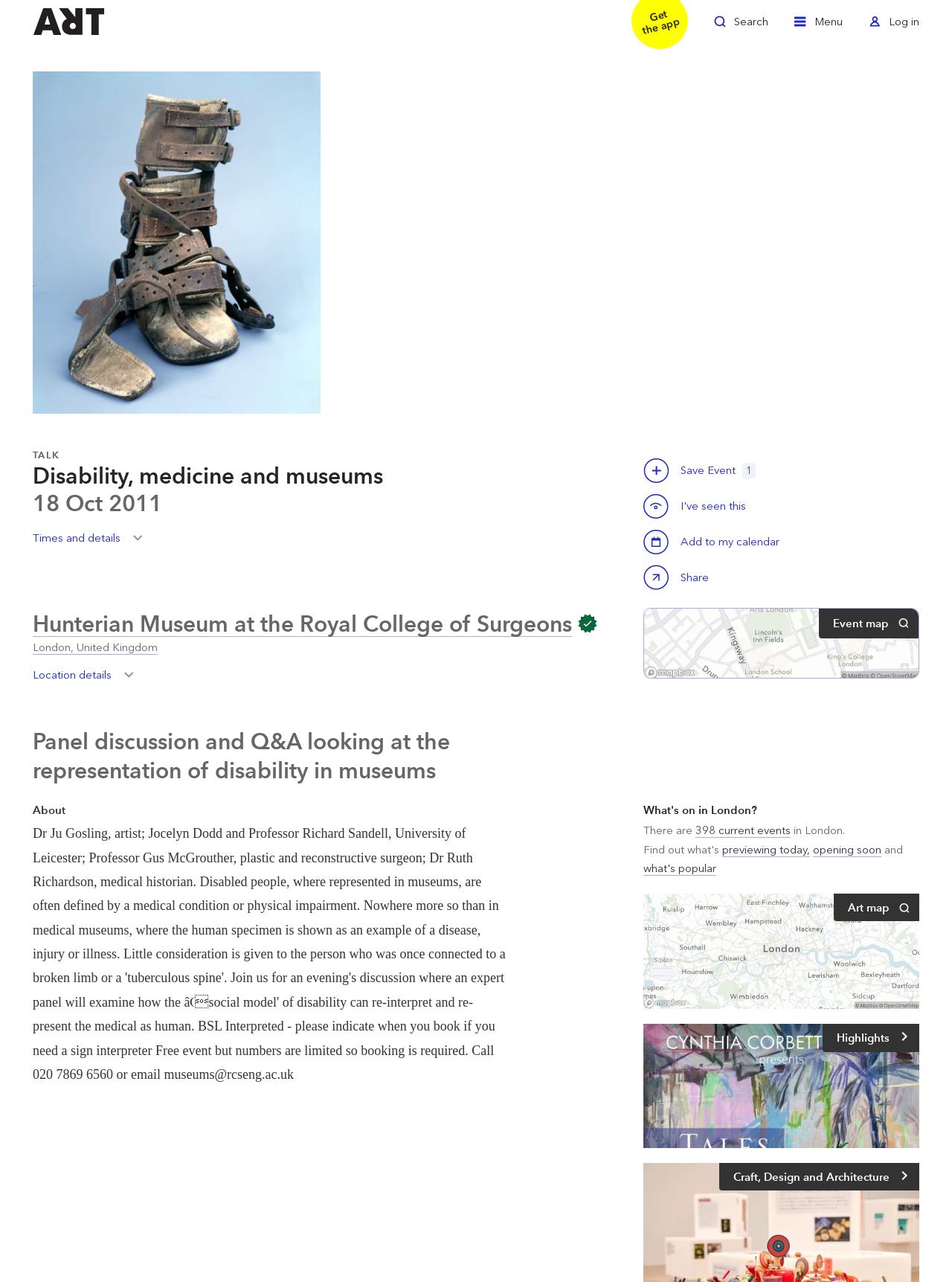Predict the bounding box coordinates of the area that should be clicked to accomplish the following instruction: "Zoom in". The bounding box coordinates should consist of four float numbers between 0 and 1, i.e., [left, top, right, bottom].

[0.034, 0.056, 0.336, 0.323]